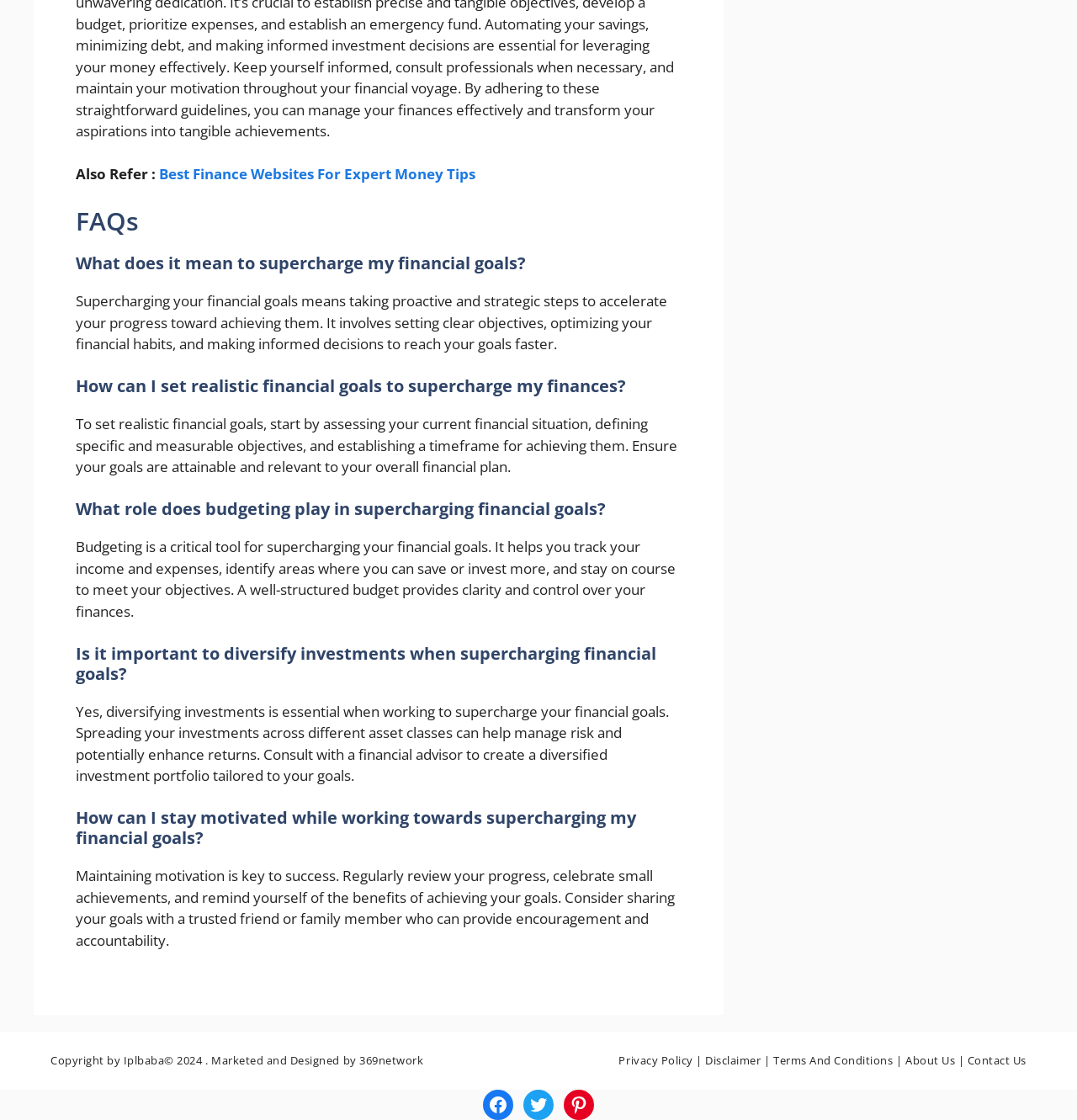Refer to the screenshot and answer the following question in detail:
How can one stay motivated while working towards supercharging financial goals?

The webpage suggests that maintaining motivation is key to success. One can stay motivated by regularly reviewing progress, celebrating small achievements, and reminding oneself of the benefits of achieving goals. Additionally, sharing goals with a trusted friend or family member can provide encouragement and accountability.